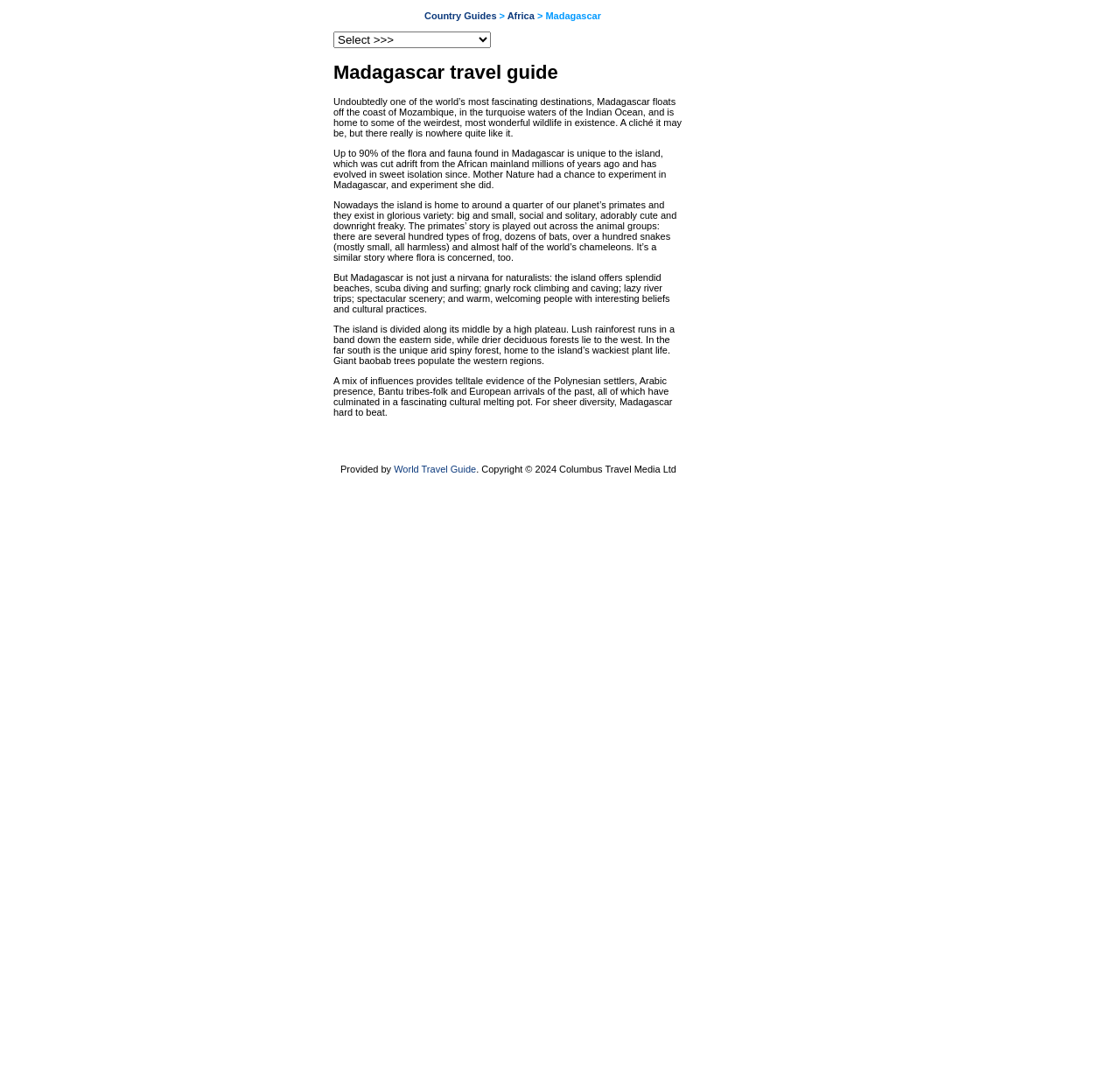Based on the element description: "Country Guides", identify the bounding box coordinates for this UI element. The coordinates must be four float numbers between 0 and 1, listed as [left, top, right, bottom].

[0.379, 0.01, 0.443, 0.019]